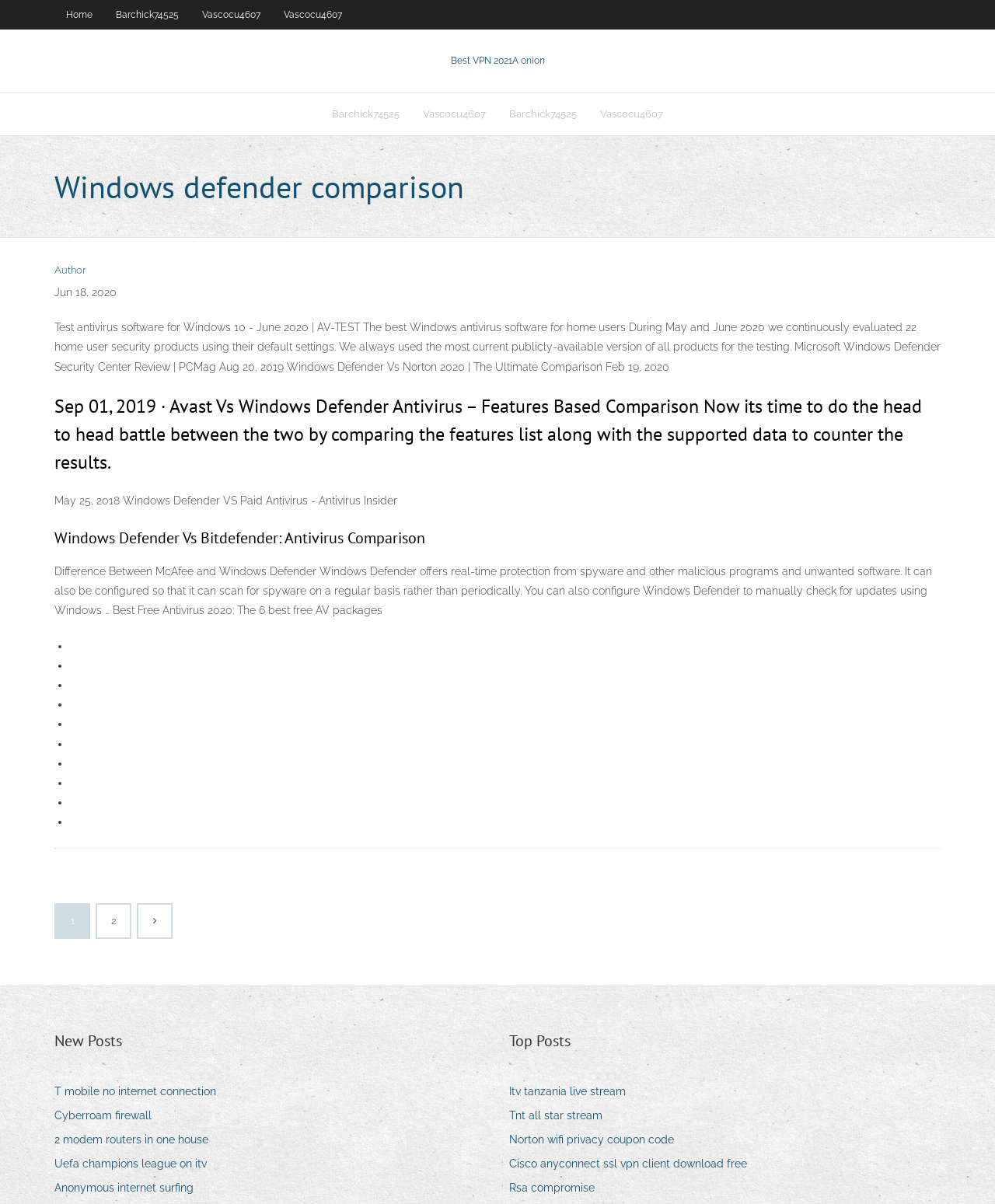How many links are there in the 'New Posts' section?
Please elaborate on the answer to the question with detailed information.

I counted the number of links in the 'New Posts' section by looking at the complementary element with the heading 'New Posts' and found 5 links below it.